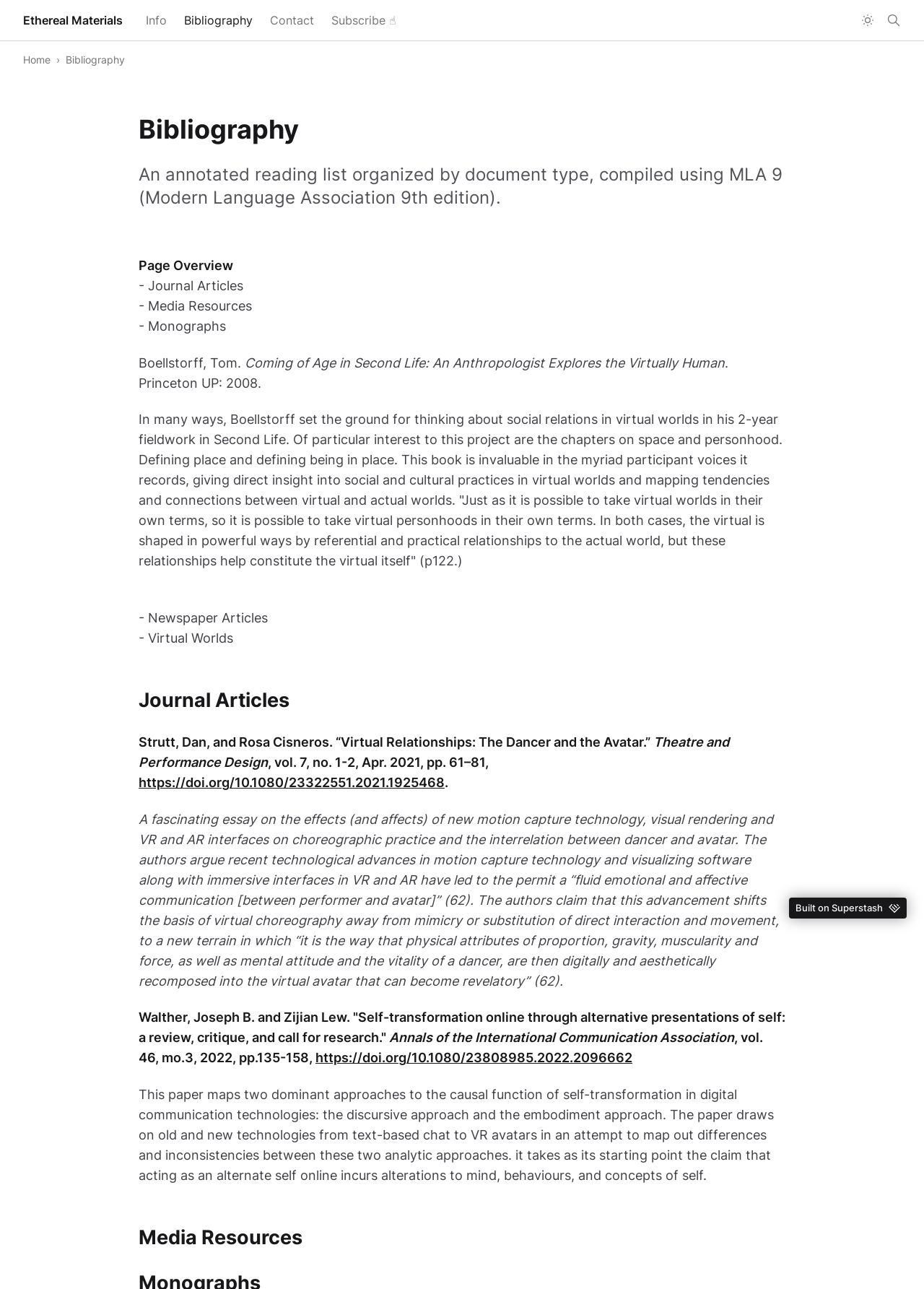Using the element description Ethereal Materials, predict the bounding box coordinates for the UI element. Provide the coordinates in (top-left x, top-left y, bottom-right x, bottom-right y) format with values ranging from 0 to 1.

[0.025, 0.009, 0.133, 0.022]